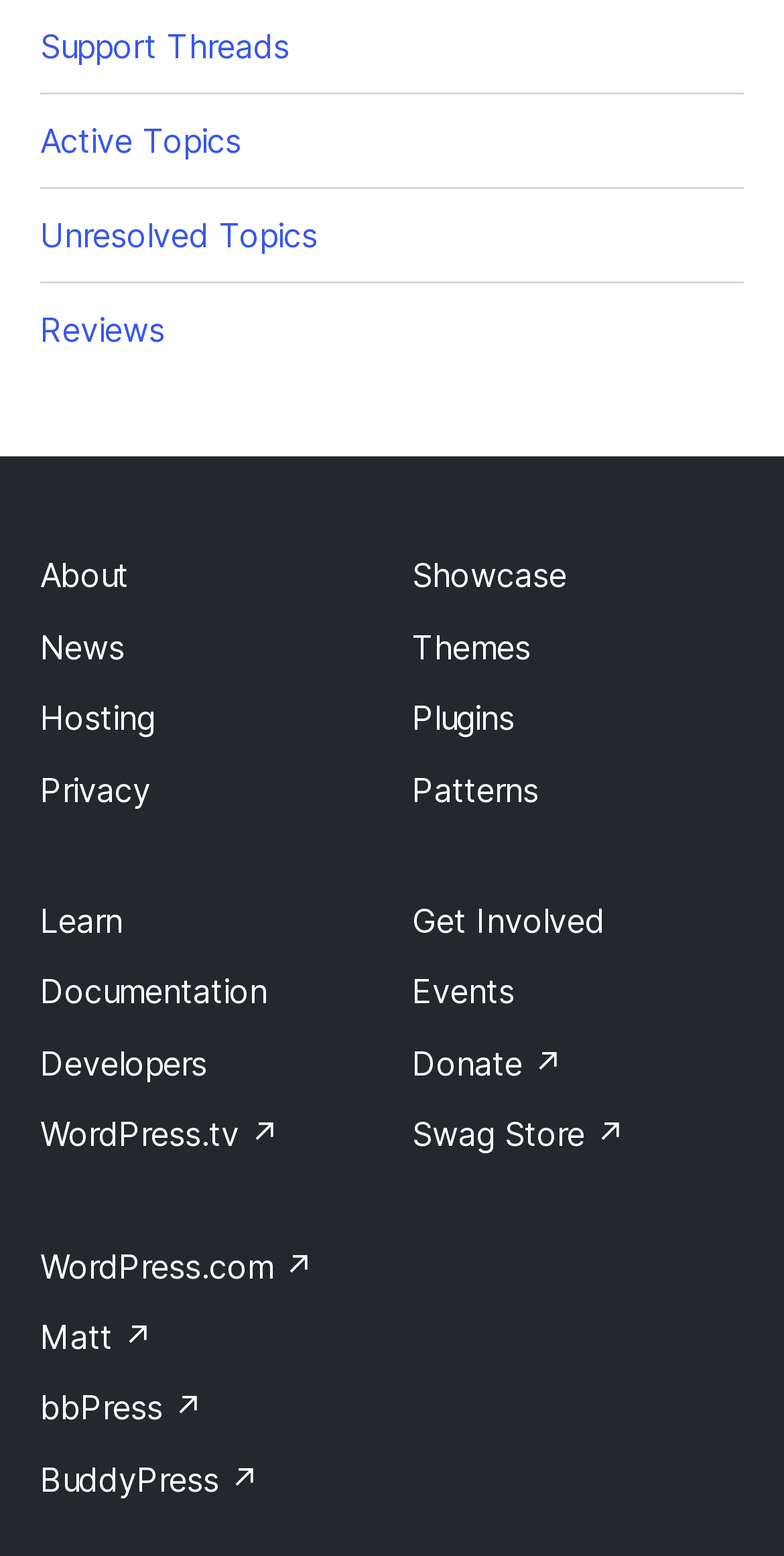Please identify the bounding box coordinates of the element's region that I should click in order to complete the following instruction: "Learn more about WordPress". The bounding box coordinates consist of four float numbers between 0 and 1, i.e., [left, top, right, bottom].

[0.051, 0.579, 0.156, 0.605]